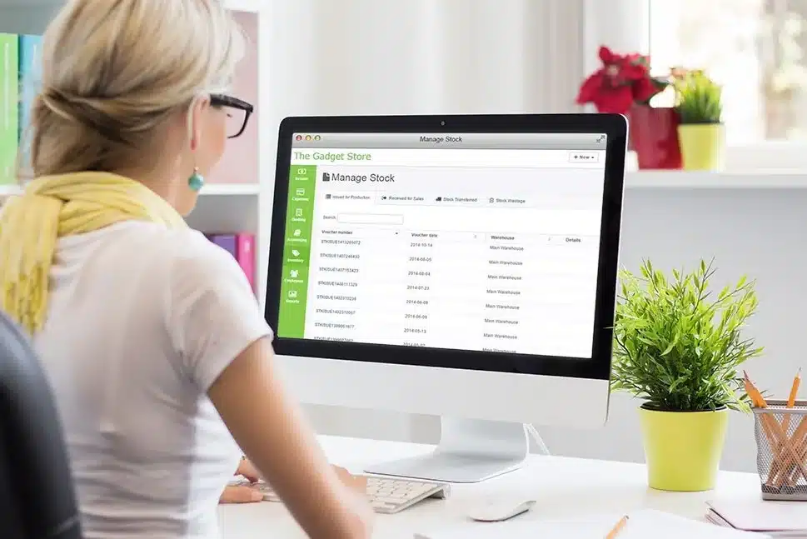Give a thorough explanation of the image.

In this image, a professional woman is engaging with her computer, which displays a user-friendly interface for managing stock at "The Gadget Store." The screen features a table titled "Manage Stock," detailing various inventory items with columns such as "Product Number," "Vendor Name," and "Details," reflecting a systematic approach to stock management. The workspace is well-lit and organized, exuding a modern and fresh atmosphere with vibrant green plant life on the desk, bringing a touch of nature indoors. The woman, dressed in a casual white top and a stylish scarf, sits intently focused on her tasks, embodying the blend of productivity and aesthetics in a contemporary work environment. Brightly colored books in the background further enhance the visual appeal, adding an element of creativity to her workspace.